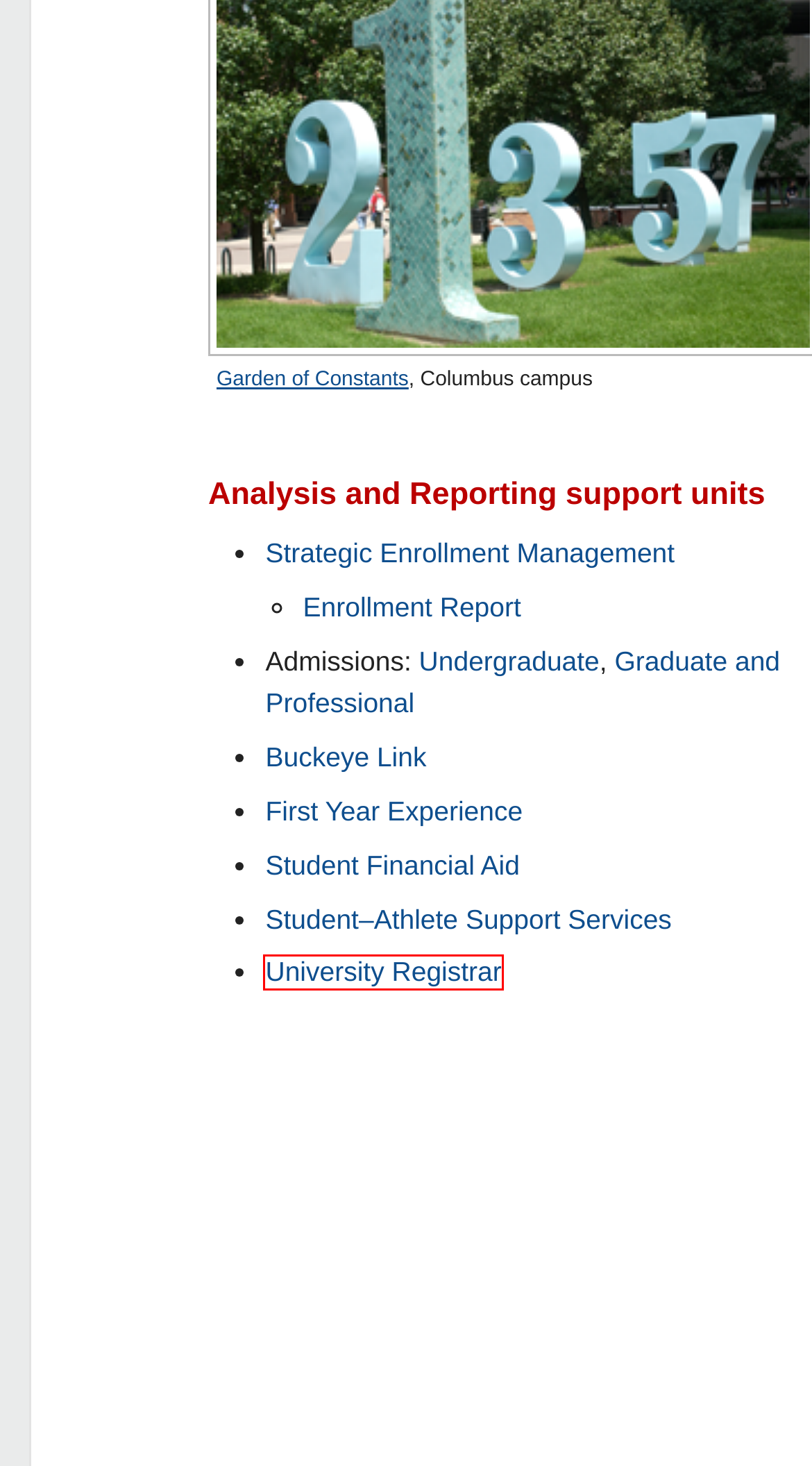Consider the screenshot of a webpage with a red bounding box and select the webpage description that best describes the new page that appears after clicking the element inside the red box. Here are the candidates:
A. Strategic Enrollment Management
B. Student Financial Aid - The Ohio State University
C. Search A to Z List of sites | Ohio State
D. Student Athlete Support Services Office (SASSO) - Ohio State
E. Your story begins here - The Ohio State University
F. University Registrar - The Ohio State University
G. First Year Experience > Office of Undergraduate Education > The Ohio State University
H. Graduate and Professional Admissions | The Ohio State University

F